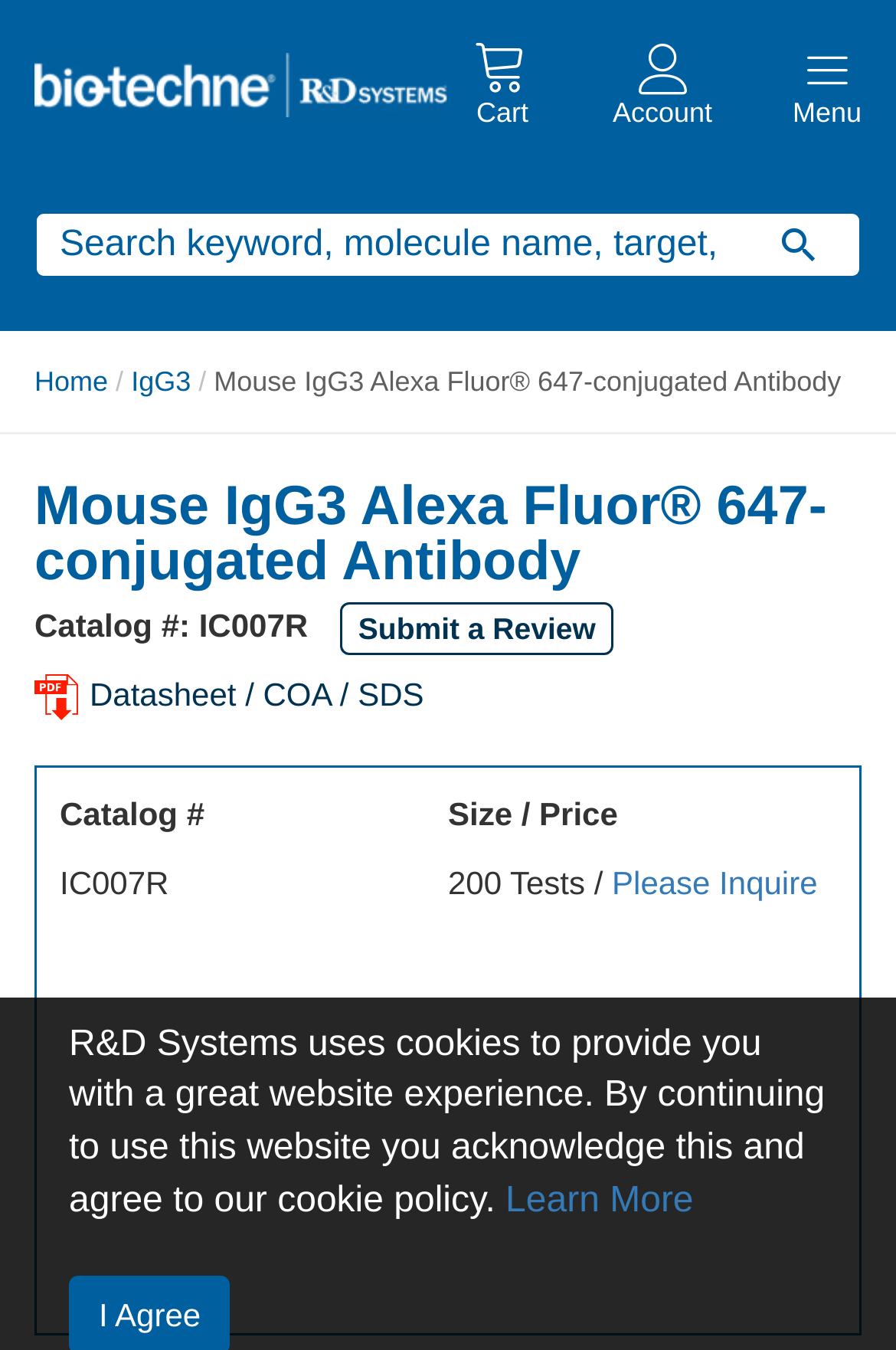Kindly provide the bounding box coordinates of the section you need to click on to fulfill the given instruction: "Get new job alerts".

None